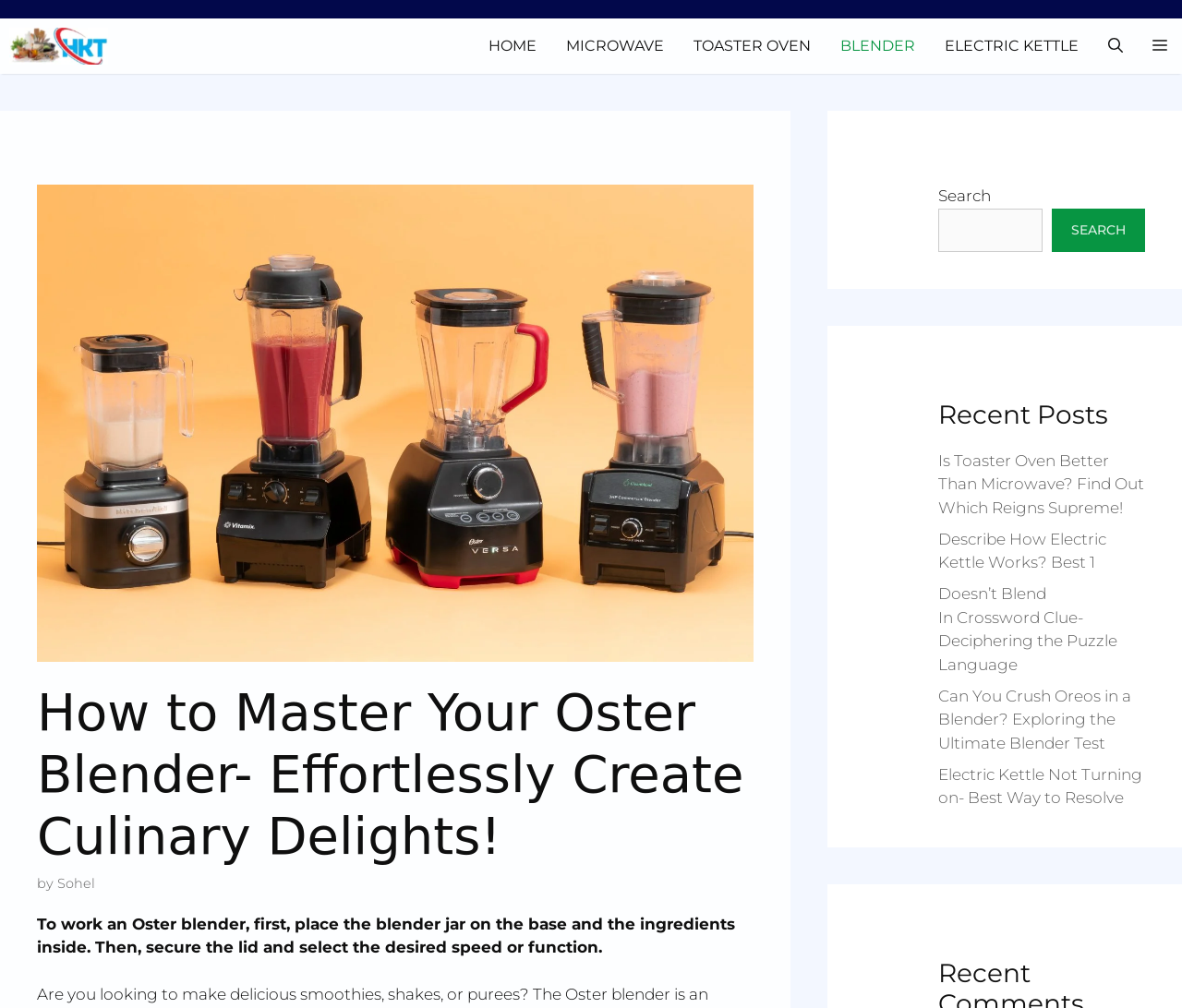What is the category of the current article?
From the screenshot, provide a brief answer in one word or phrase.

Blender